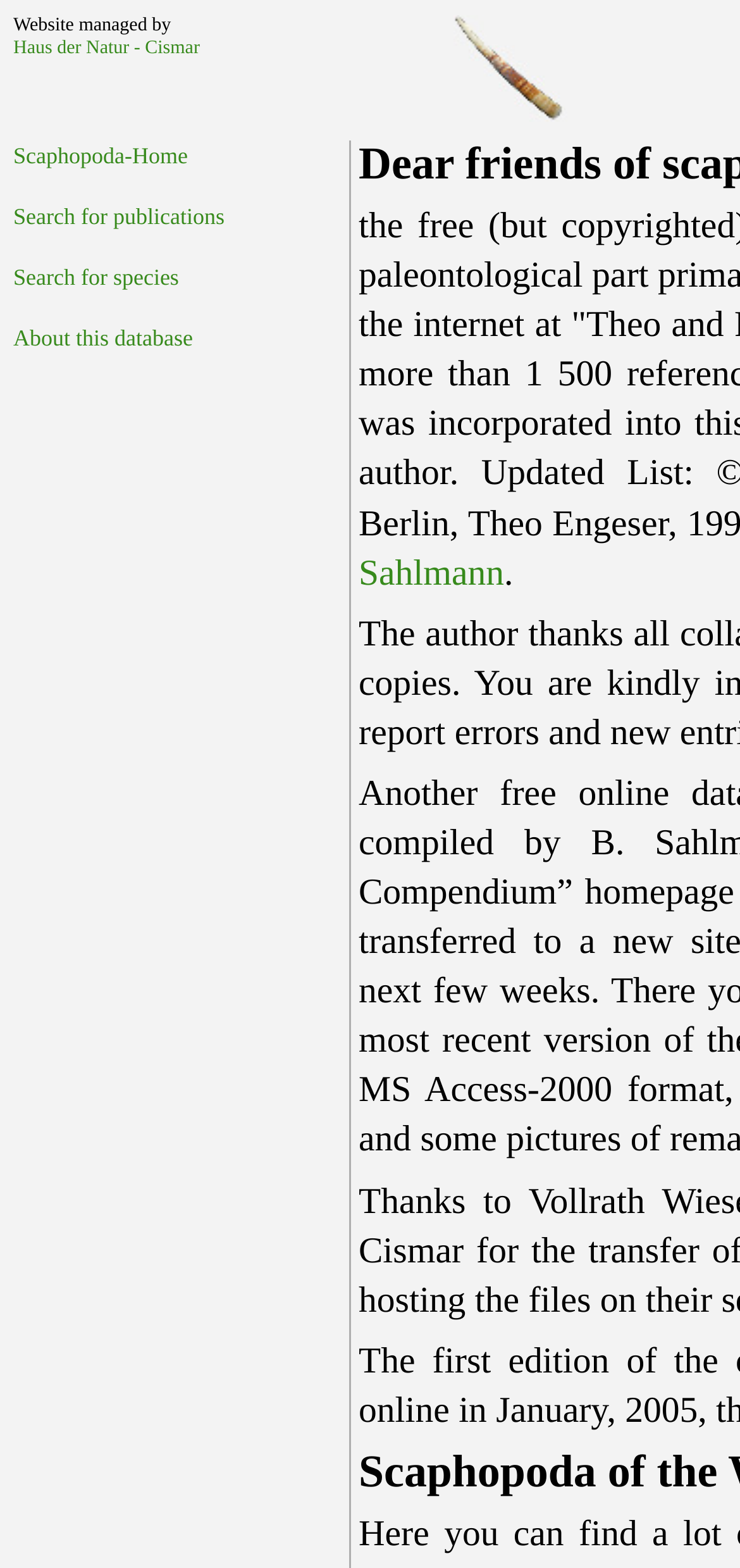What is the name of the current section?
Based on the image, provide your answer in one word or phrase.

Scaphopoda